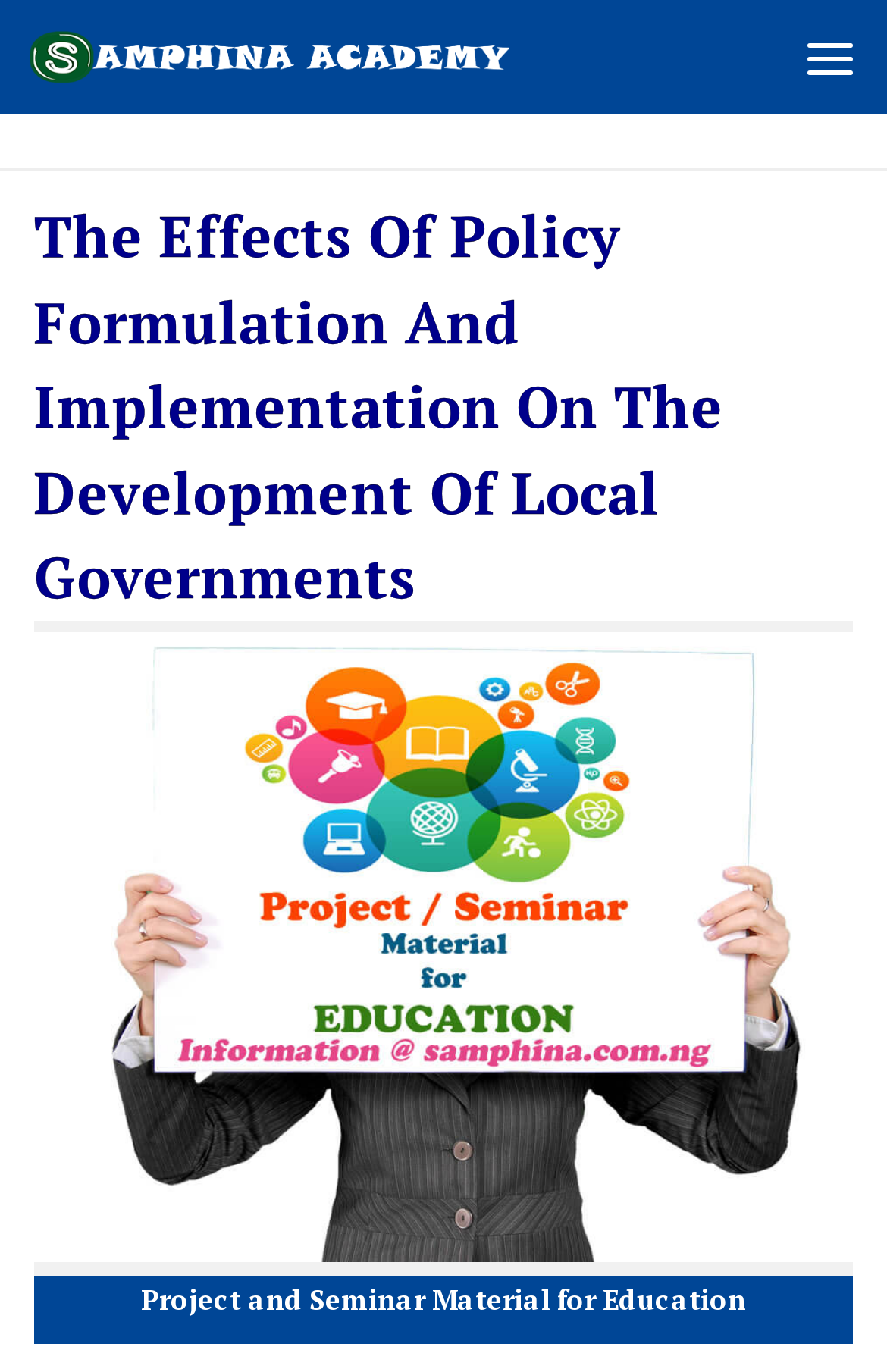Locate the bounding box of the UI element with the following description: "Skip to content".

[0.01, 0.007, 0.482, 0.094]